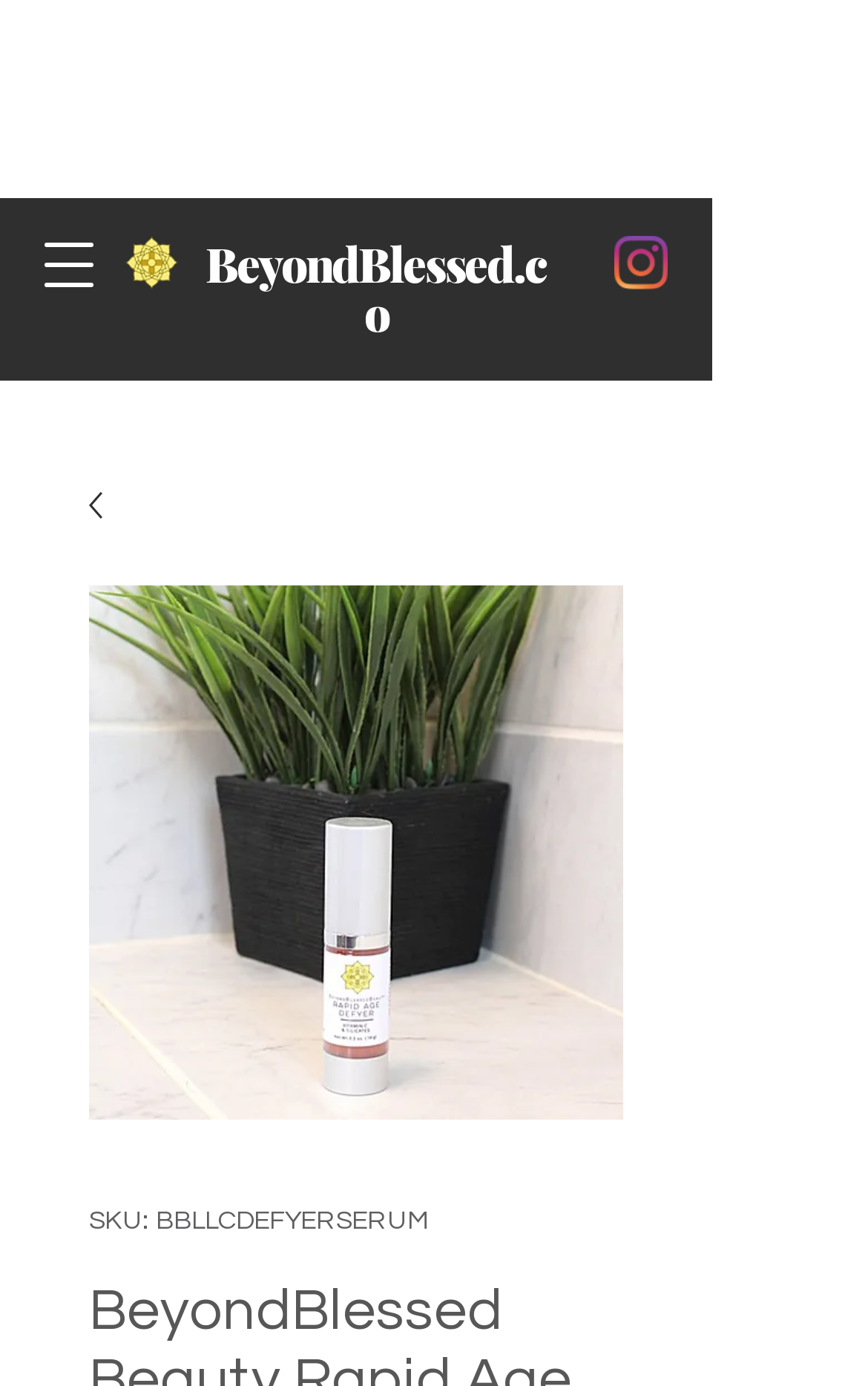Use a single word or phrase to answer the question:
What is the logo of the website?

BeyondBlessed.co